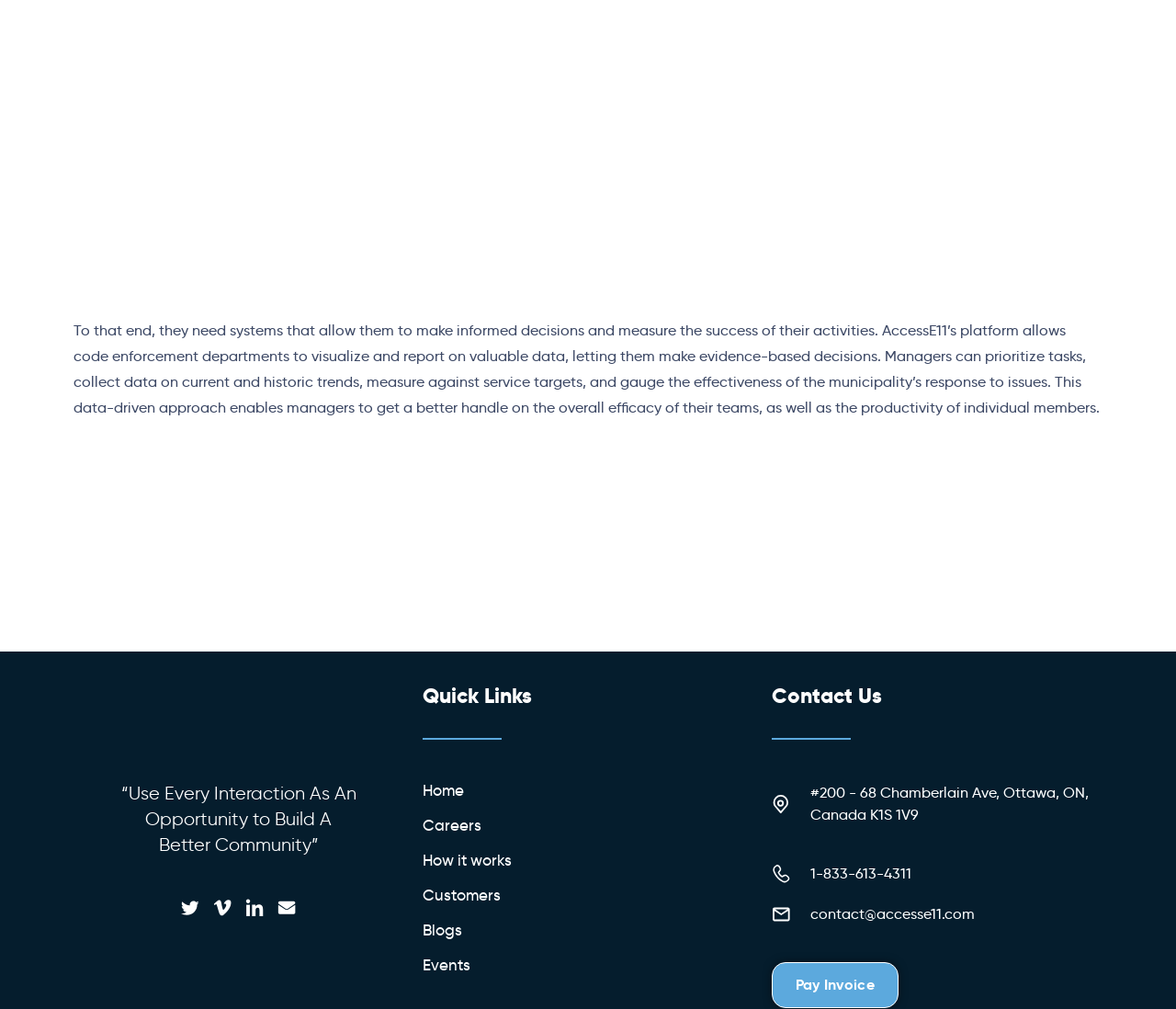Could you indicate the bounding box coordinates of the region to click in order to complete this instruction: "Call the phone number".

[0.656, 0.855, 0.937, 0.877]